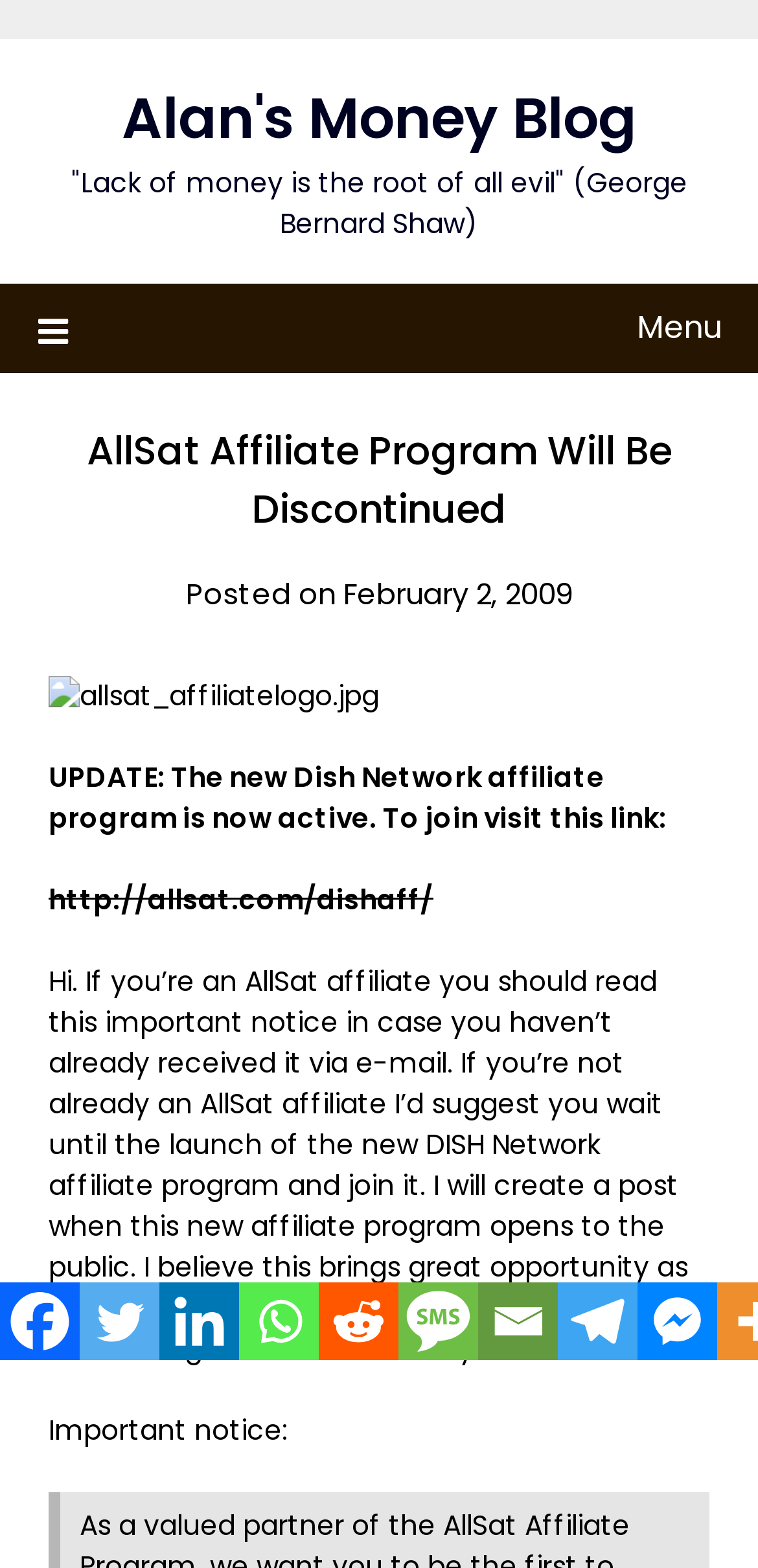Determine the bounding box coordinates of the clickable region to follow the instruction: "Visit Alan's Money Blog".

[0.16, 0.051, 0.84, 0.1]